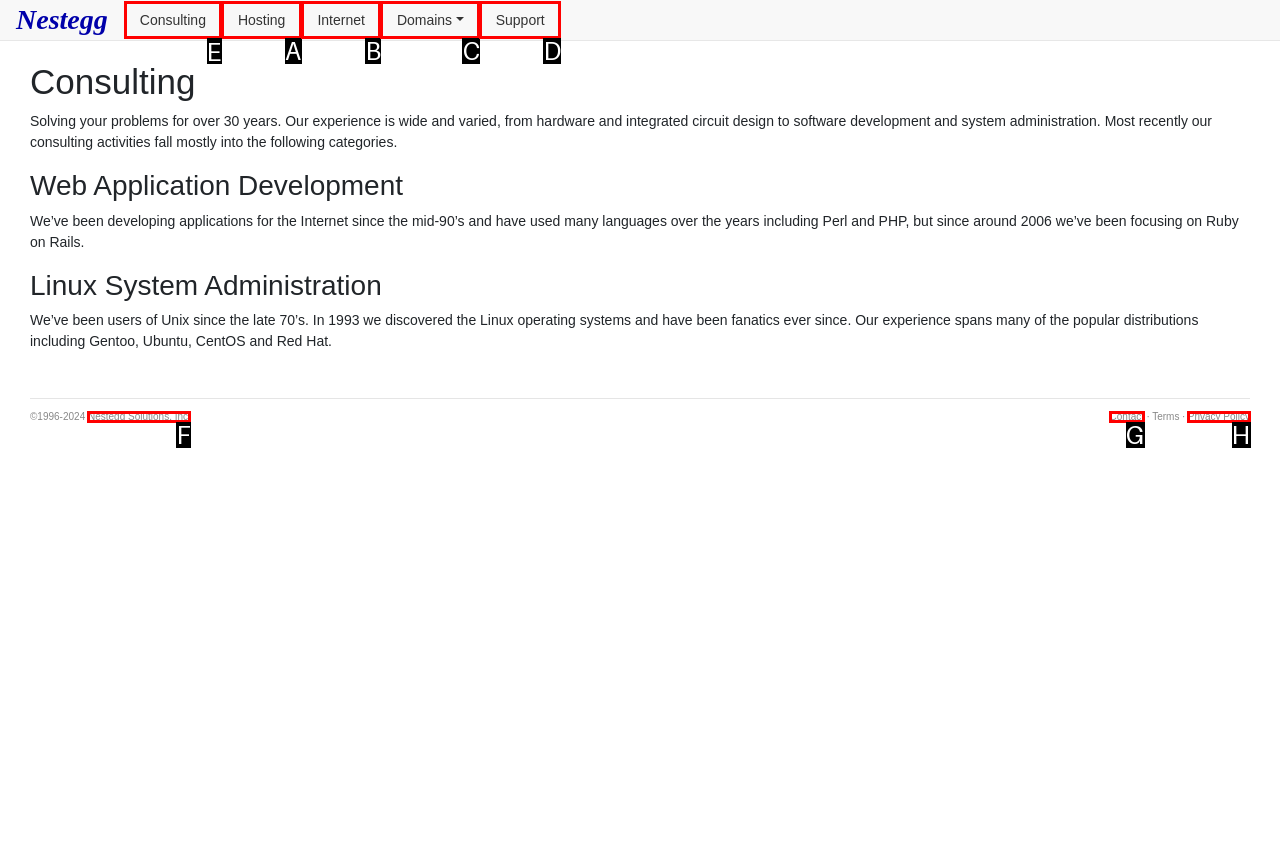Determine the letter of the element you should click to carry out the task: Click on Consulting
Answer with the letter from the given choices.

E